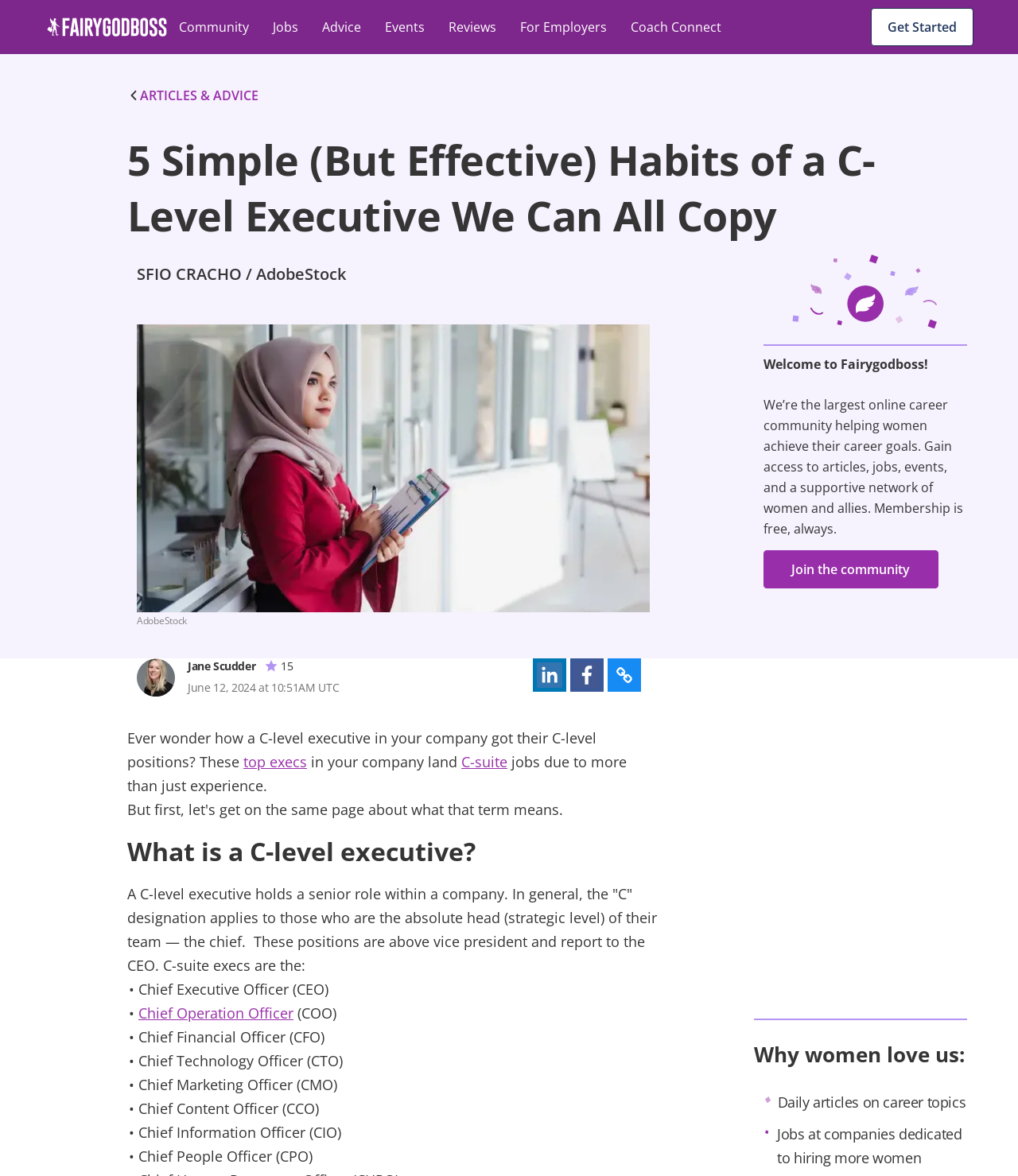Please determine the primary heading and provide its text.

5 Simple (But Effective) Habits of a C-Level Executive We Can All Copy